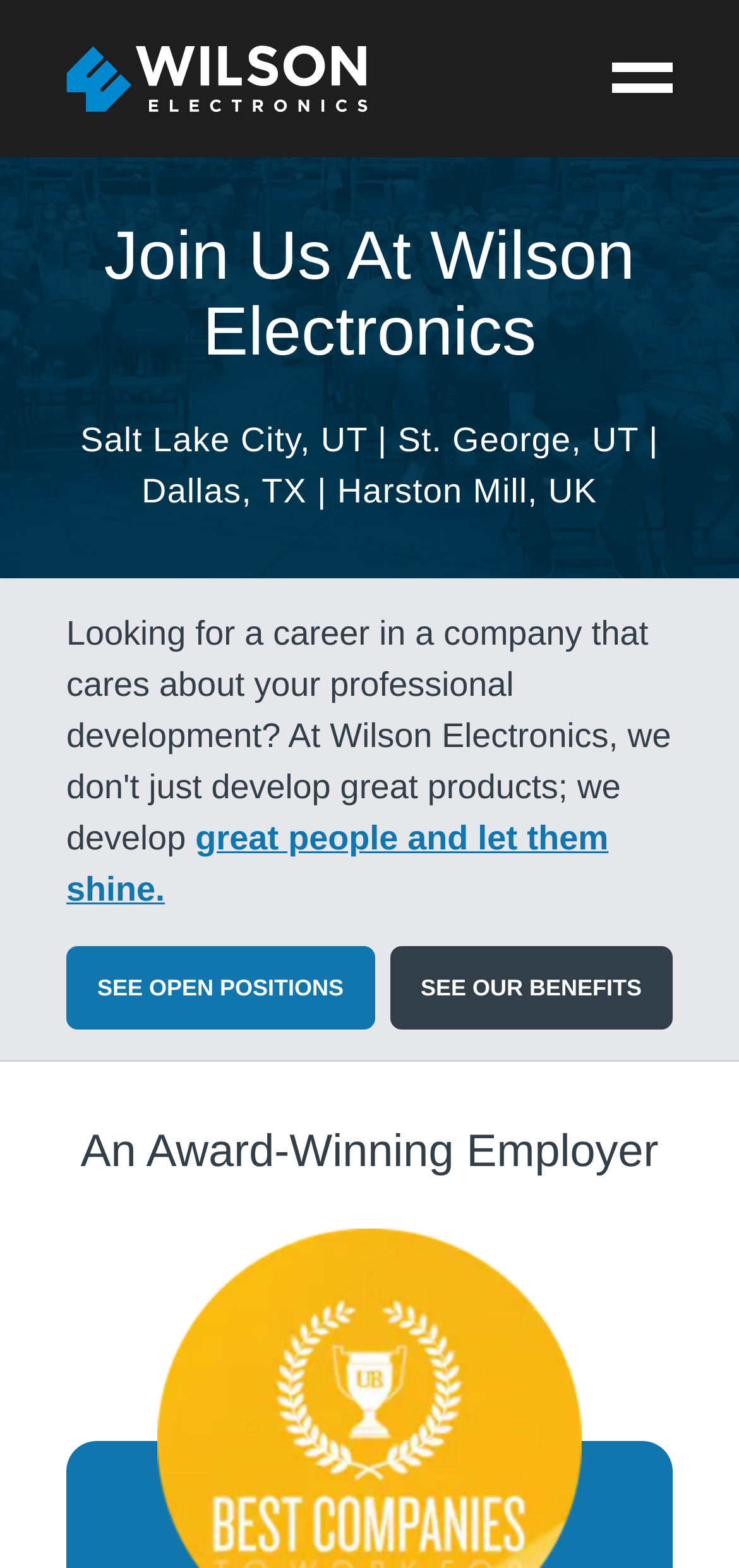What is the principal heading displayed on the webpage?

Join Us At Wilson Electronics